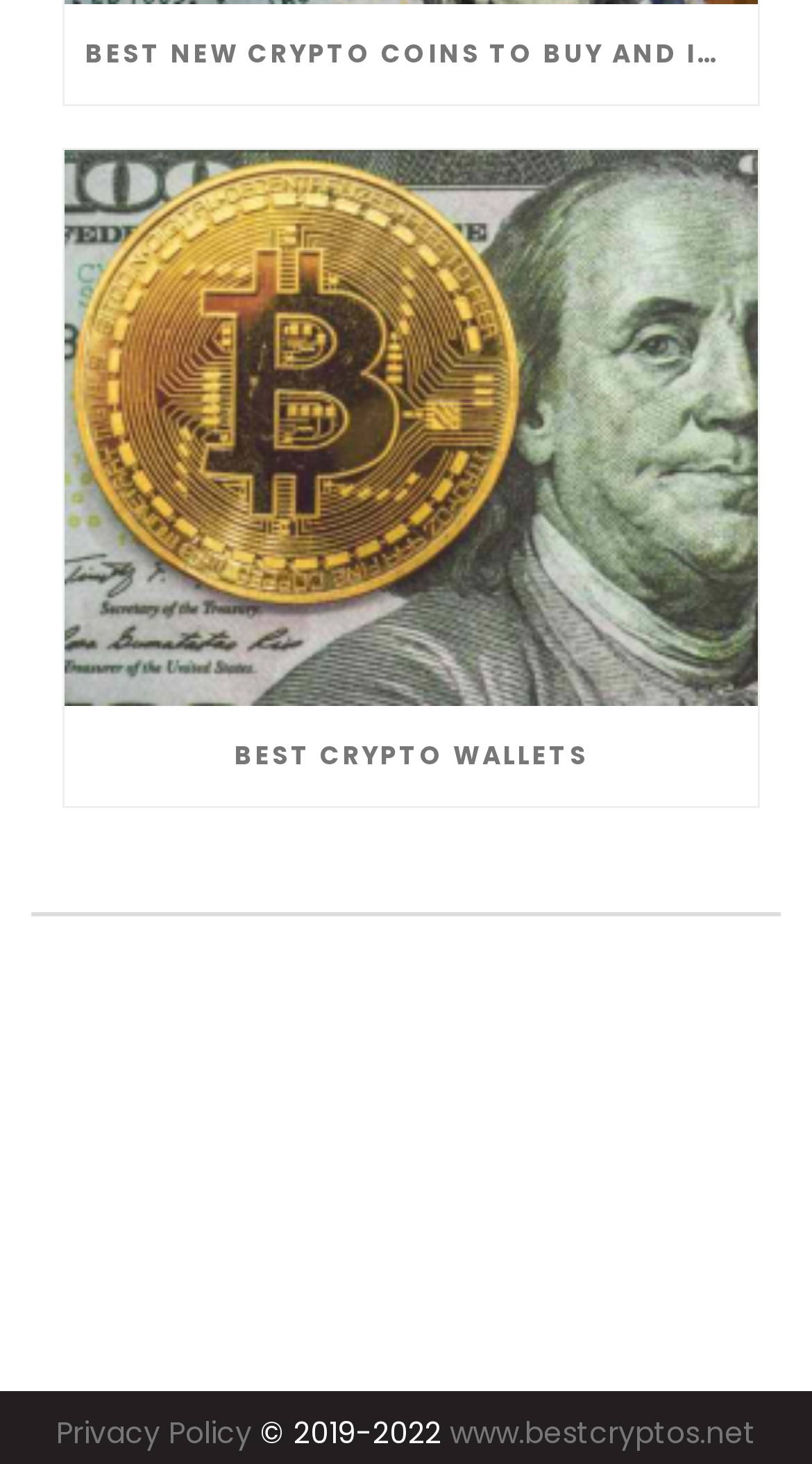Using the information shown in the image, answer the question with as much detail as possible: Is there an image on this webpage?

Yes, there is an image on this webpage, which is associated with the link 'Best Crypto Wallets'.